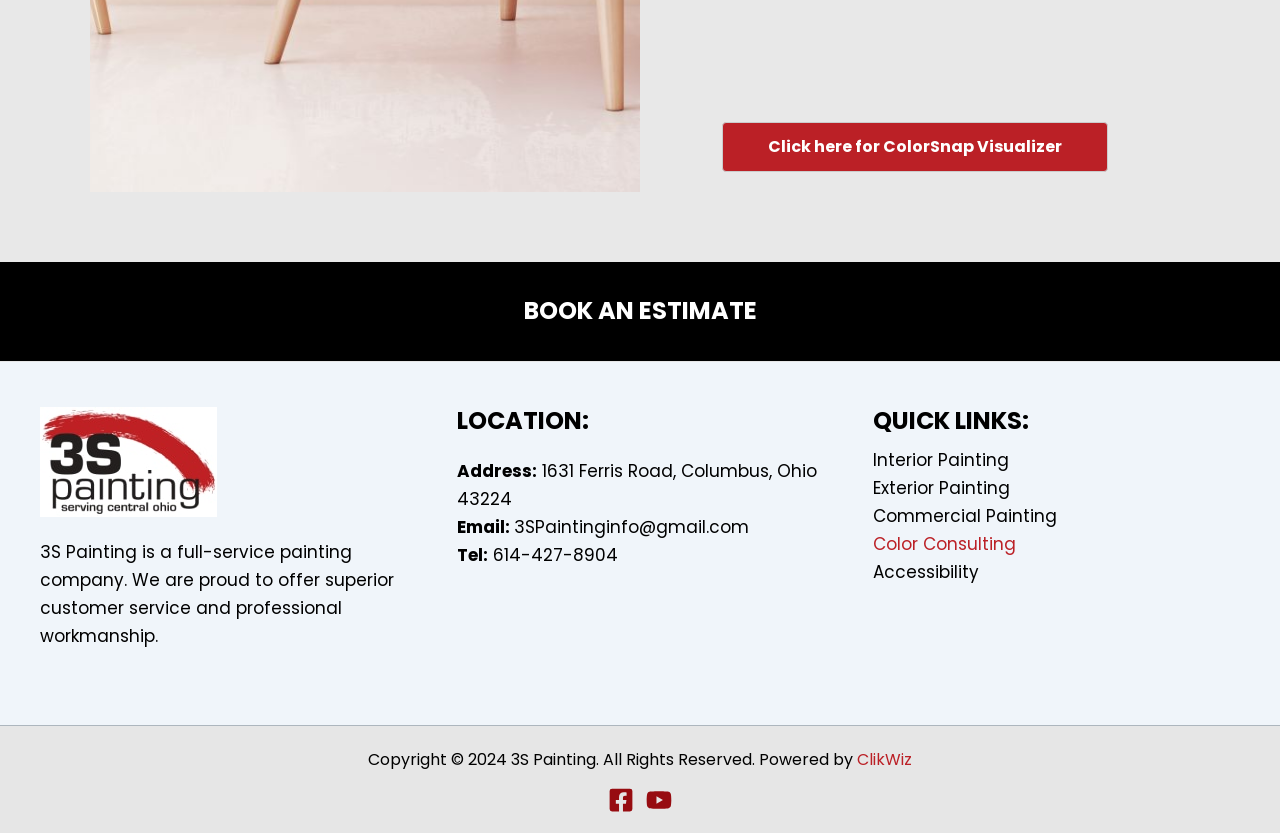What is the phone number of the company?
Answer the question with a single word or phrase by looking at the picture.

614-427-8904